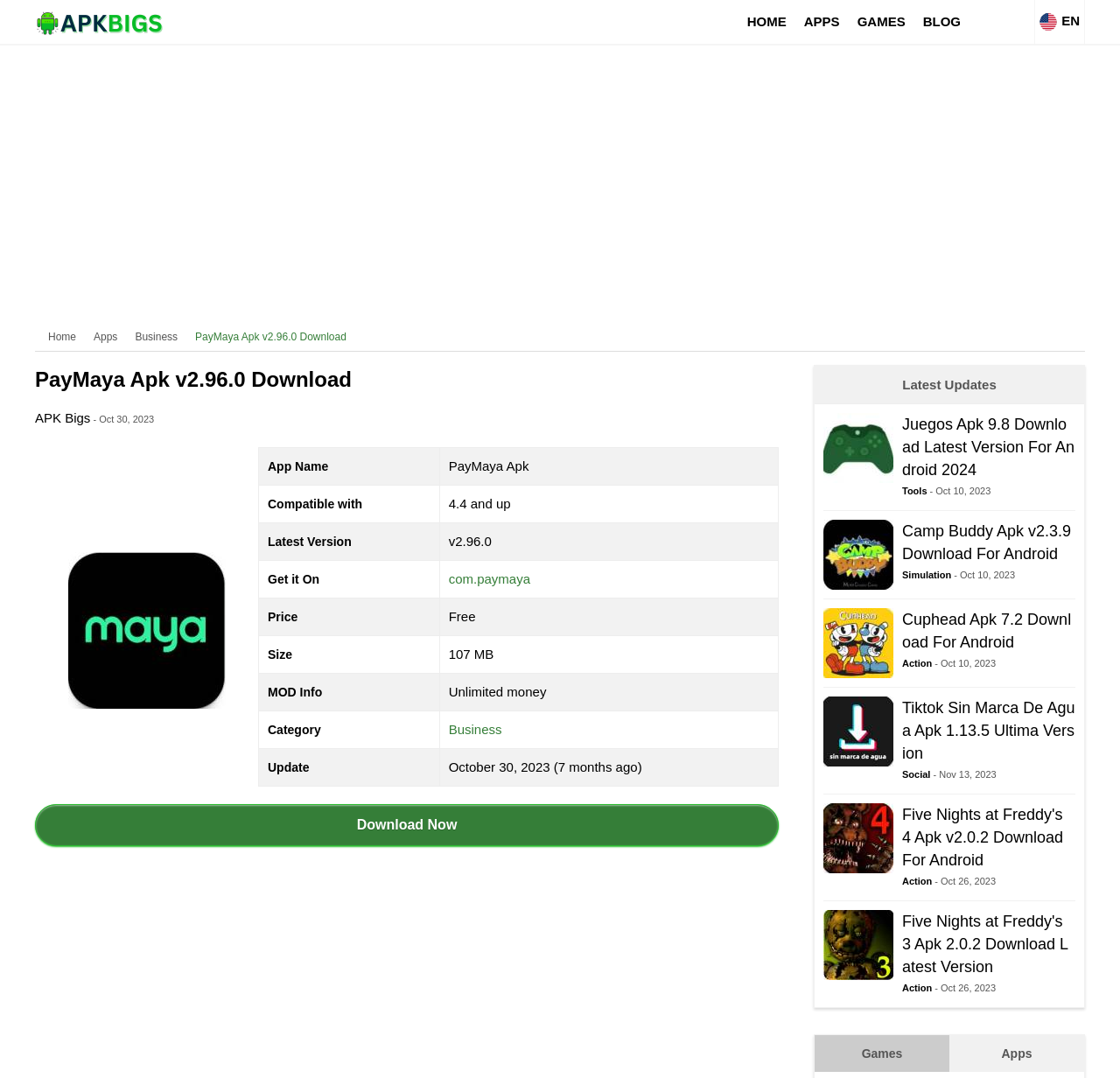Determine the bounding box coordinates of the clickable area required to perform the following instruction: "View the 'Latest Updates'". The coordinates should be represented as four float numbers between 0 and 1: [left, top, right, bottom].

[0.727, 0.339, 0.968, 0.375]